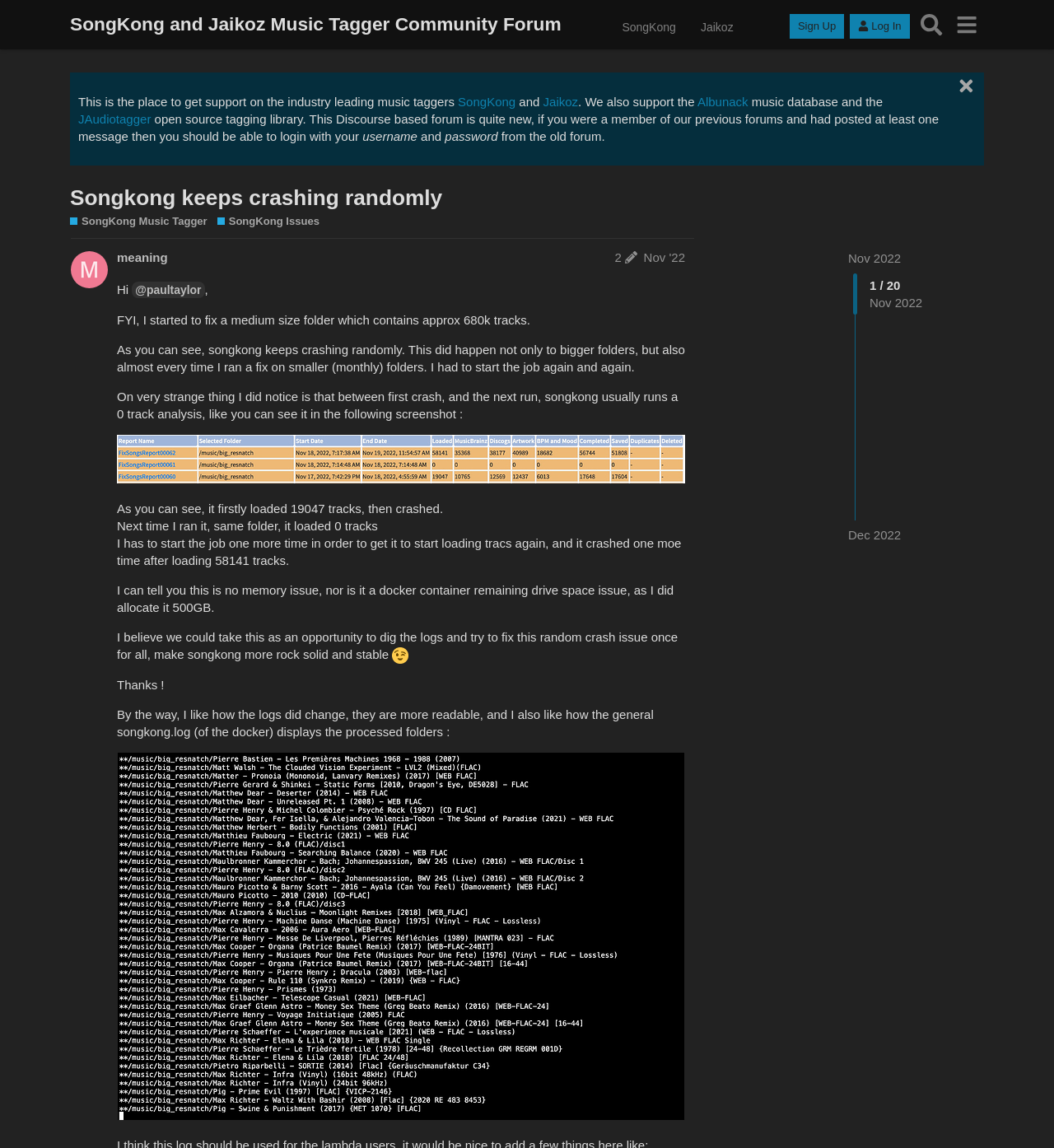What is the name of the community forum?
Ensure your answer is thorough and detailed.

I found the answer by looking at the header section of the webpage, where it says 'SongKong and Jaikoz Music Tagger Community Forum' in a large font size.